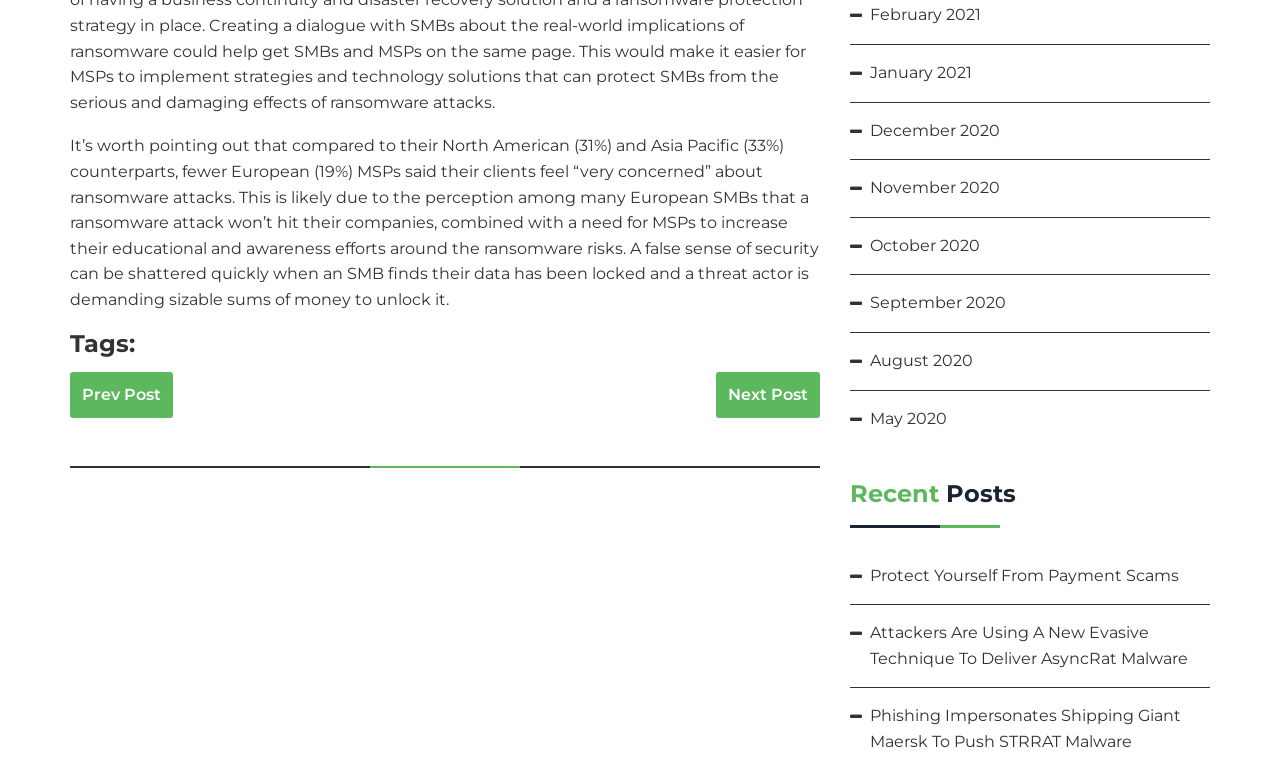Determine the bounding box coordinates of the region to click in order to accomplish the following instruction: "View next post". Provide the coordinates as four float numbers between 0 and 1, specifically [left, top, right, bottom].

[0.559, 0.489, 0.641, 0.549]